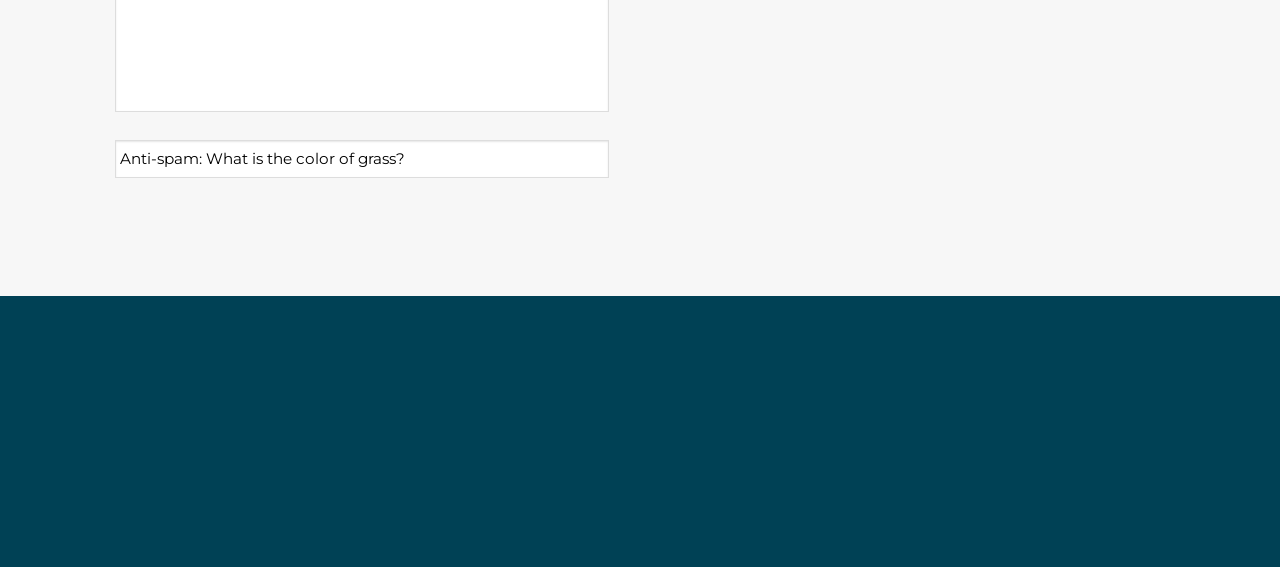Please identify the bounding box coordinates of the element I should click to complete this instruction: 'Visit Sacramento office'. The coordinates should be given as four float numbers between 0 and 1, like this: [left, top, right, bottom].

[0.09, 0.758, 0.156, 0.786]